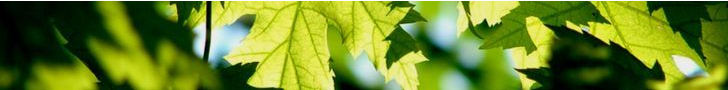Illustrate the image with a detailed caption.

This vibrant image showcases a close-up view of lush green leaves, illuminated by sunlight, creating a serene and refreshing atmosphere. The delicate interplay of light and shadow highlights the intricate details of the leaves, emphasizing their vibrant hues and textures. This imagery may symbolize growth, nature, and the vitality of a well-cultivated vegetable garden, aligning perfectly with the theme of "Making A Vegetable Garden In Squares." Such a representation serves as a visual reminder of the beauty and potential of gardening, inviting viewers to explore tips and techniques for creating their own bountiful green spaces.